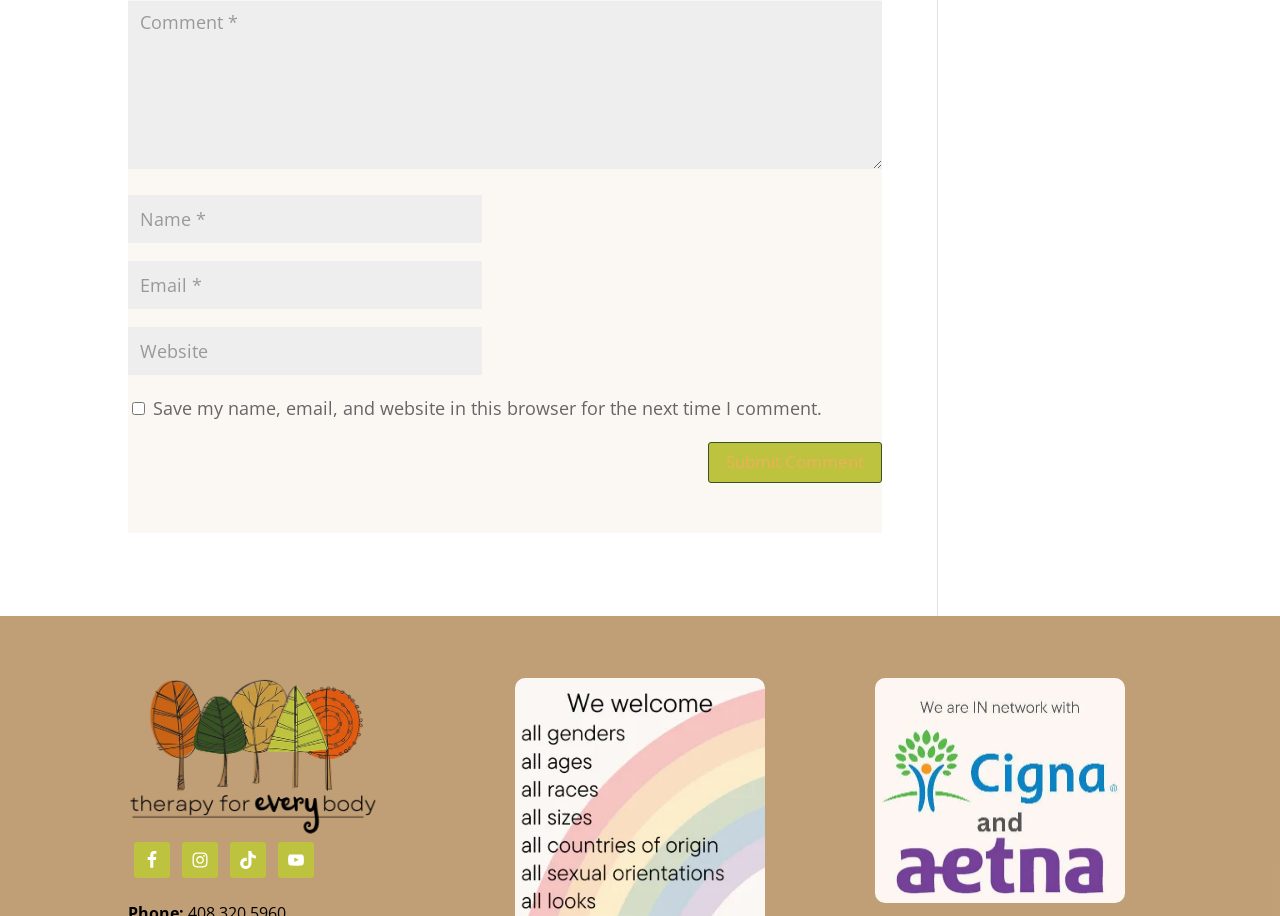What is the purpose of the checkbox?
Please respond to the question with a detailed and thorough explanation.

The checkbox has a label 'Save my name, email, and website in this browser for the next time I comment.' which indicates its purpose is to save the user's comment information for future use.